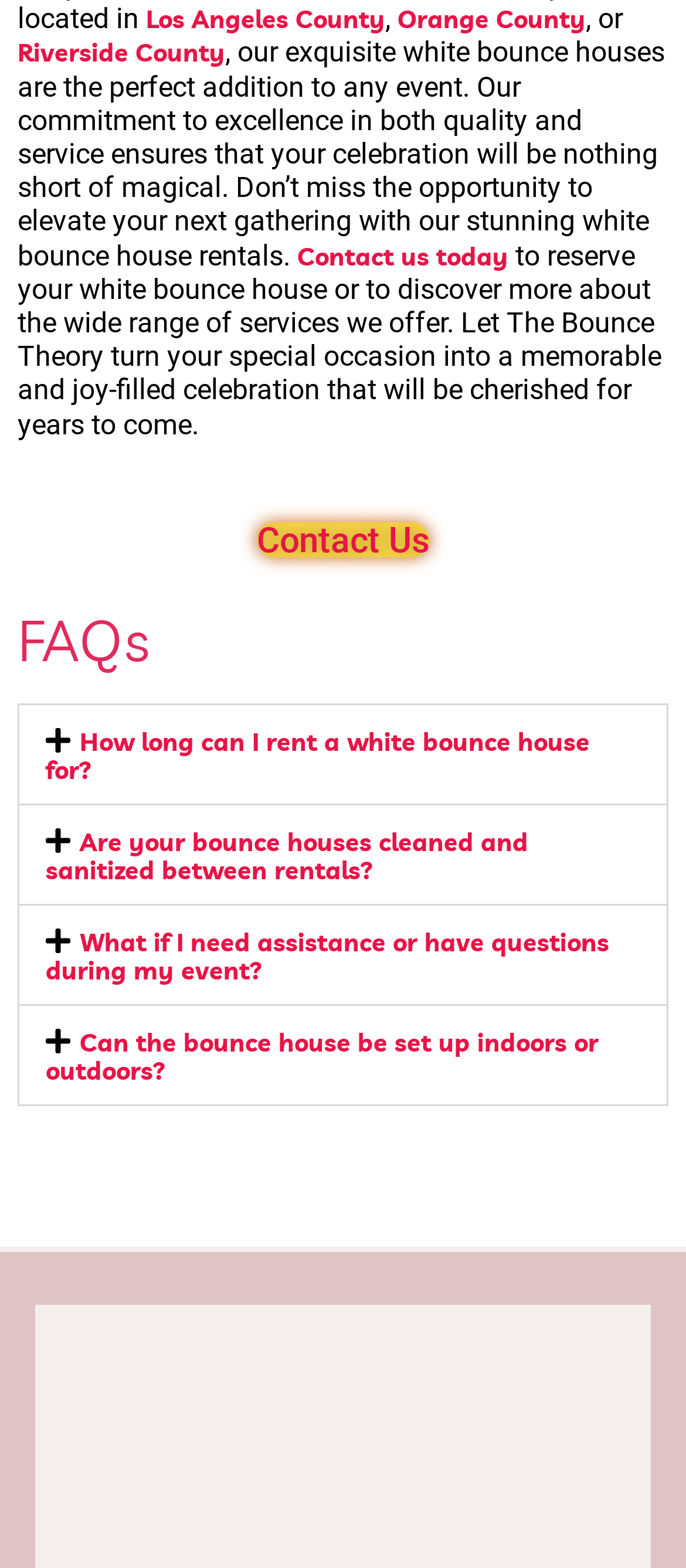Examine the screenshot and answer the question in as much detail as possible: How can I get in touch with The Bounce Theory?

The webpage provides a call-to-action to 'Contact us today' to reserve a white bounce house or to learn more about the services offered by The Bounce Theory. This suggests that visitors can get in touch with the company through a contact form or other means.